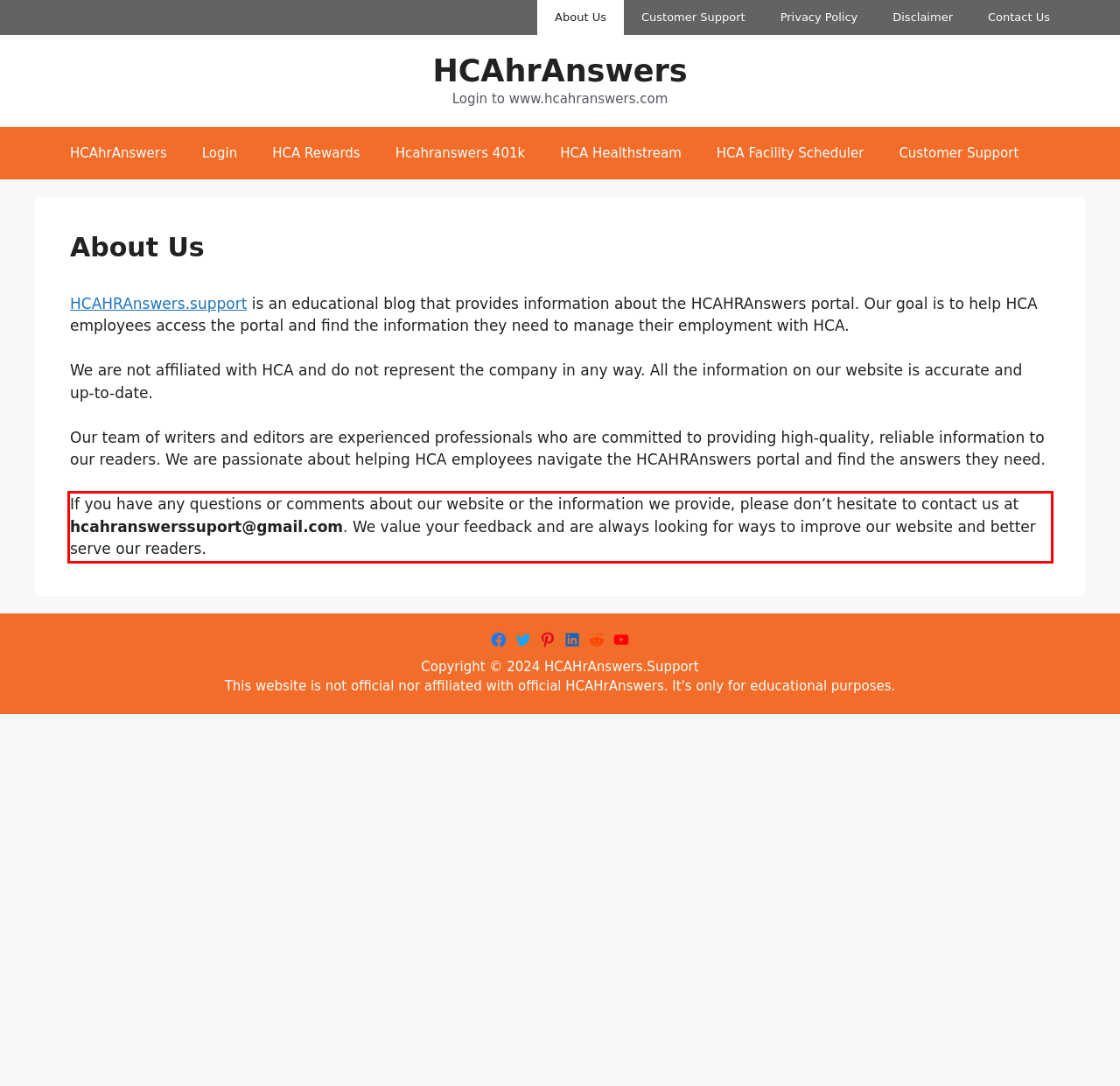By examining the provided screenshot of a webpage, recognize the text within the red bounding box and generate its text content.

If you have any questions or comments about our website or the information we provide, please don’t hesitate to contact us at hcahranswerssuport@gmail.com. We value your feedback and are always looking for ways to improve our website and better serve our readers.